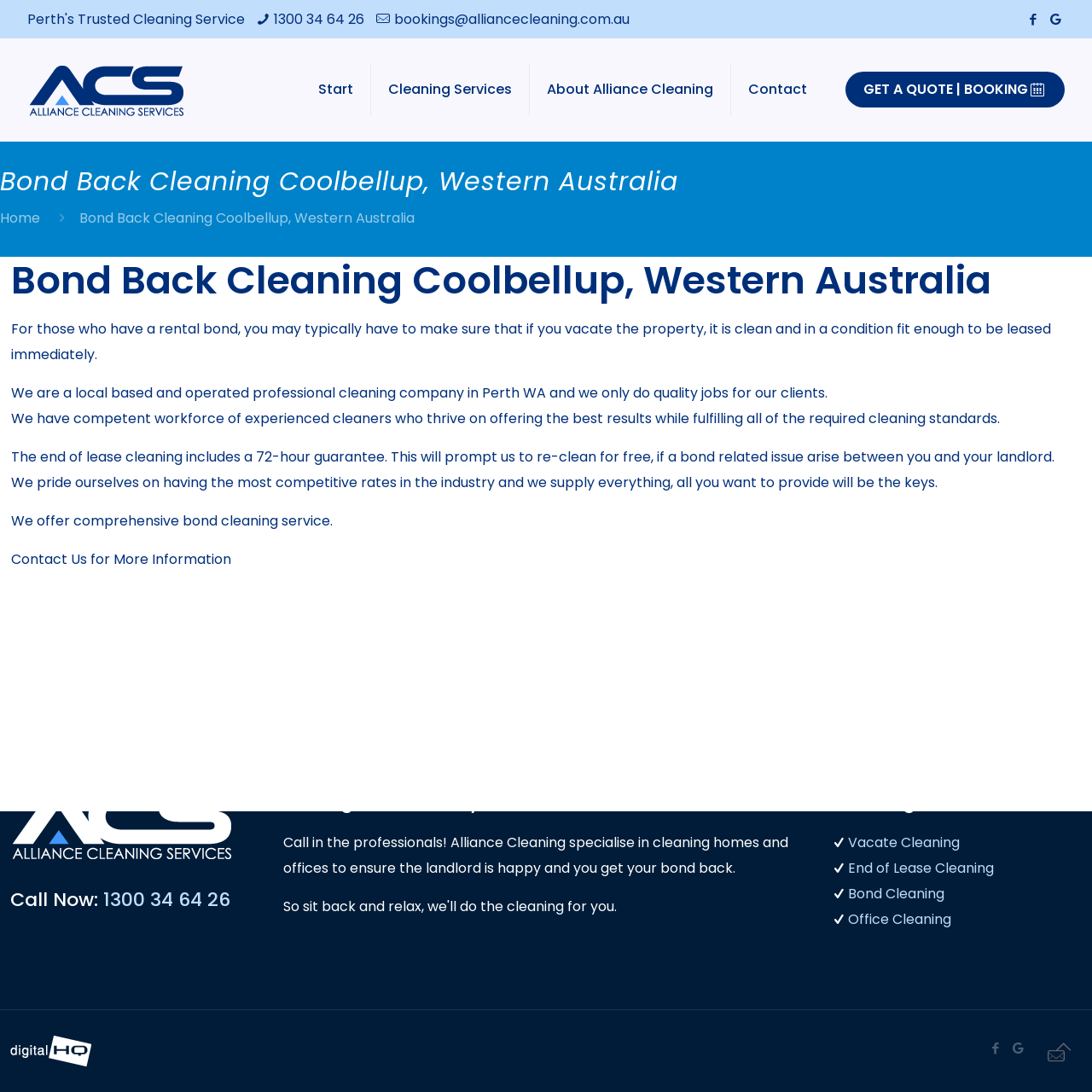Please identify and generate the text content of the webpage's main heading.

Bond Back Cleaning Coolbellup, Western Australia